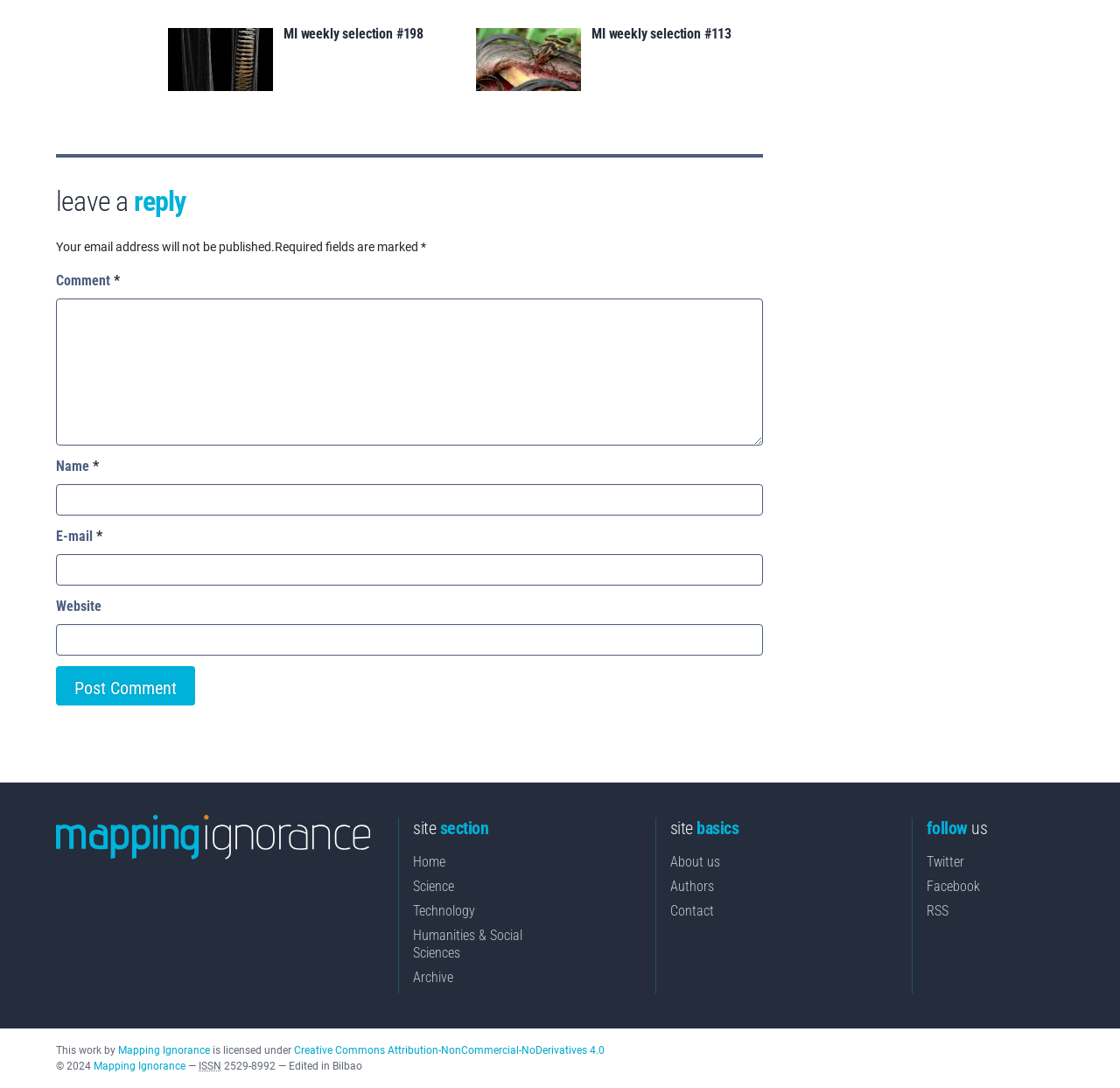Find and indicate the bounding box coordinates of the region you should select to follow the given instruction: "Follow on Twitter".

[0.827, 0.784, 0.861, 0.8]